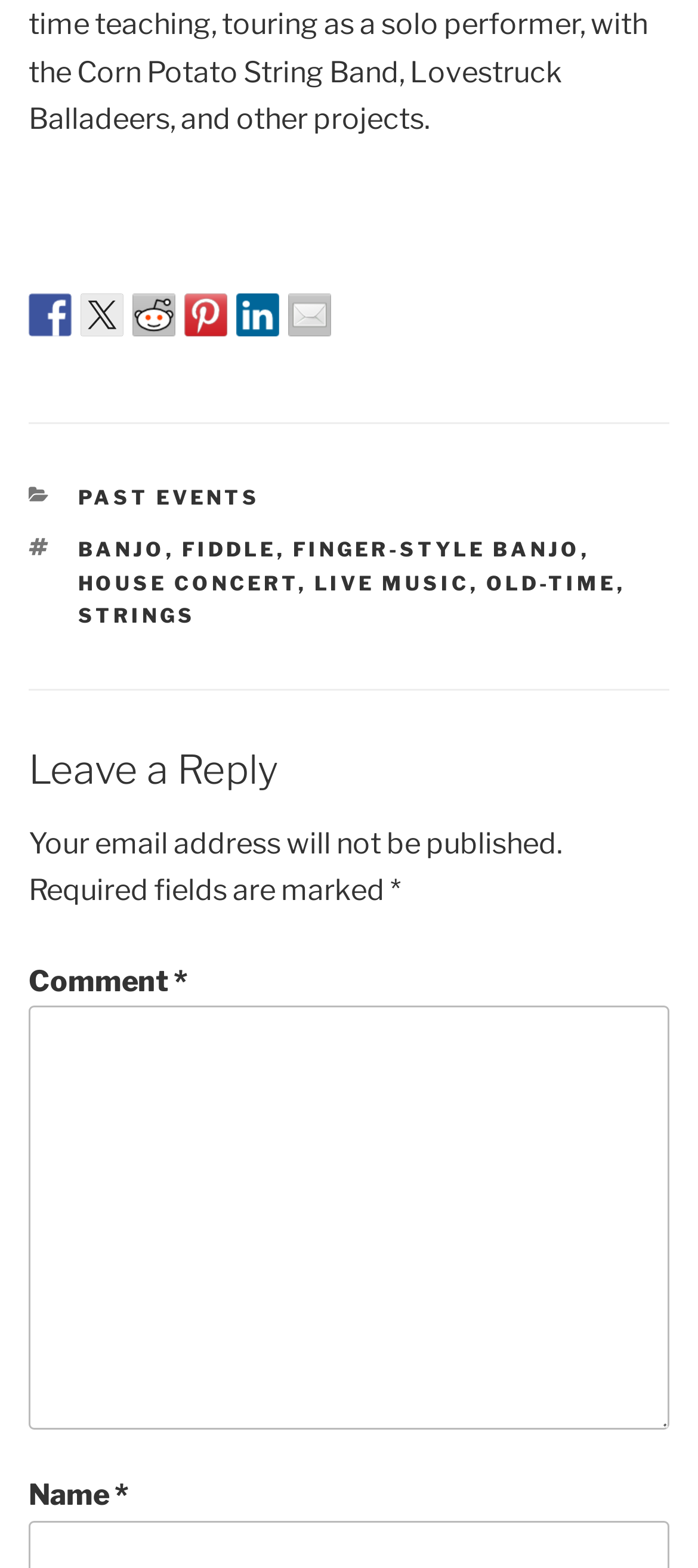Identify the bounding box coordinates of the section that should be clicked to achieve the task described: "Share on Facebook".

[0.041, 0.187, 0.103, 0.214]